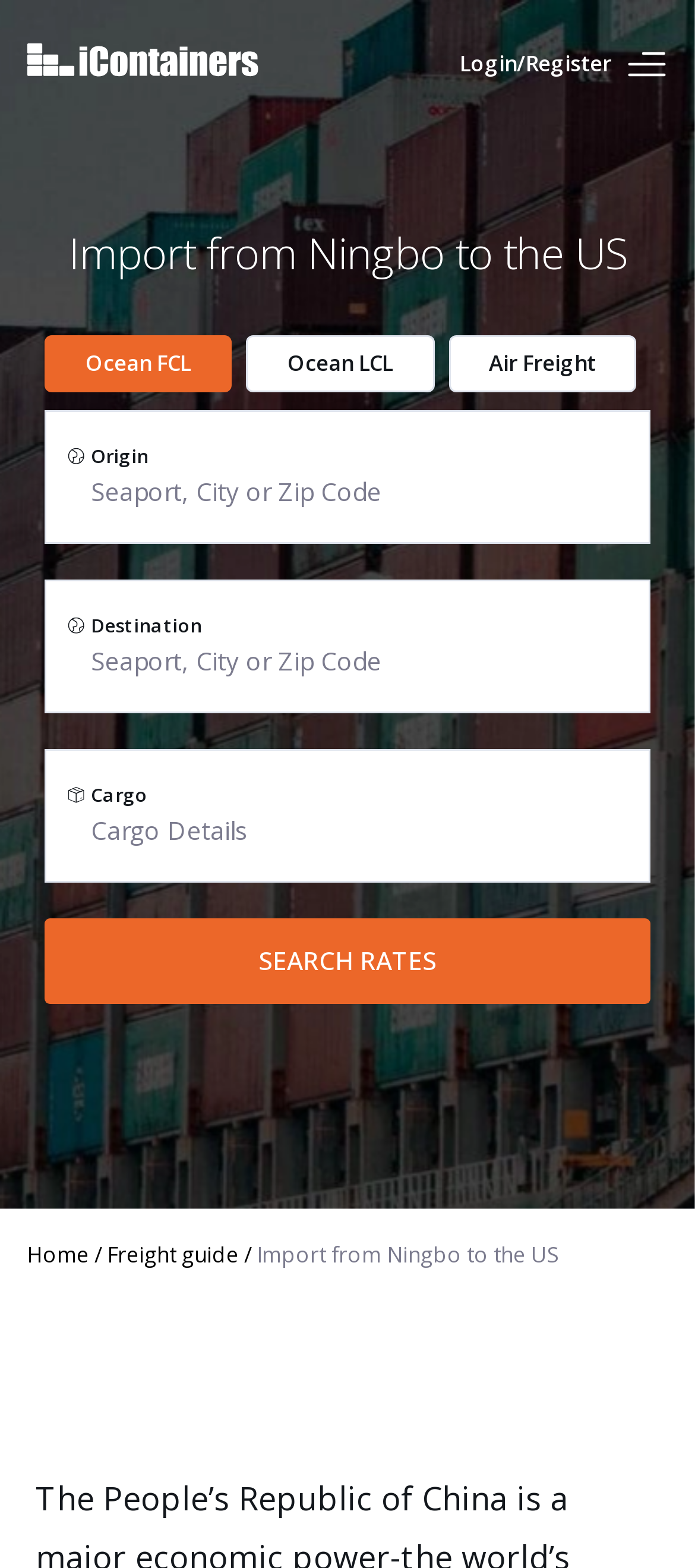Please locate the bounding box coordinates of the element that needs to be clicked to achieve the following instruction: "Select destination". The coordinates should be four float numbers between 0 and 1, i.e., [left, top, right, bottom].

[0.131, 0.38, 0.933, 0.444]